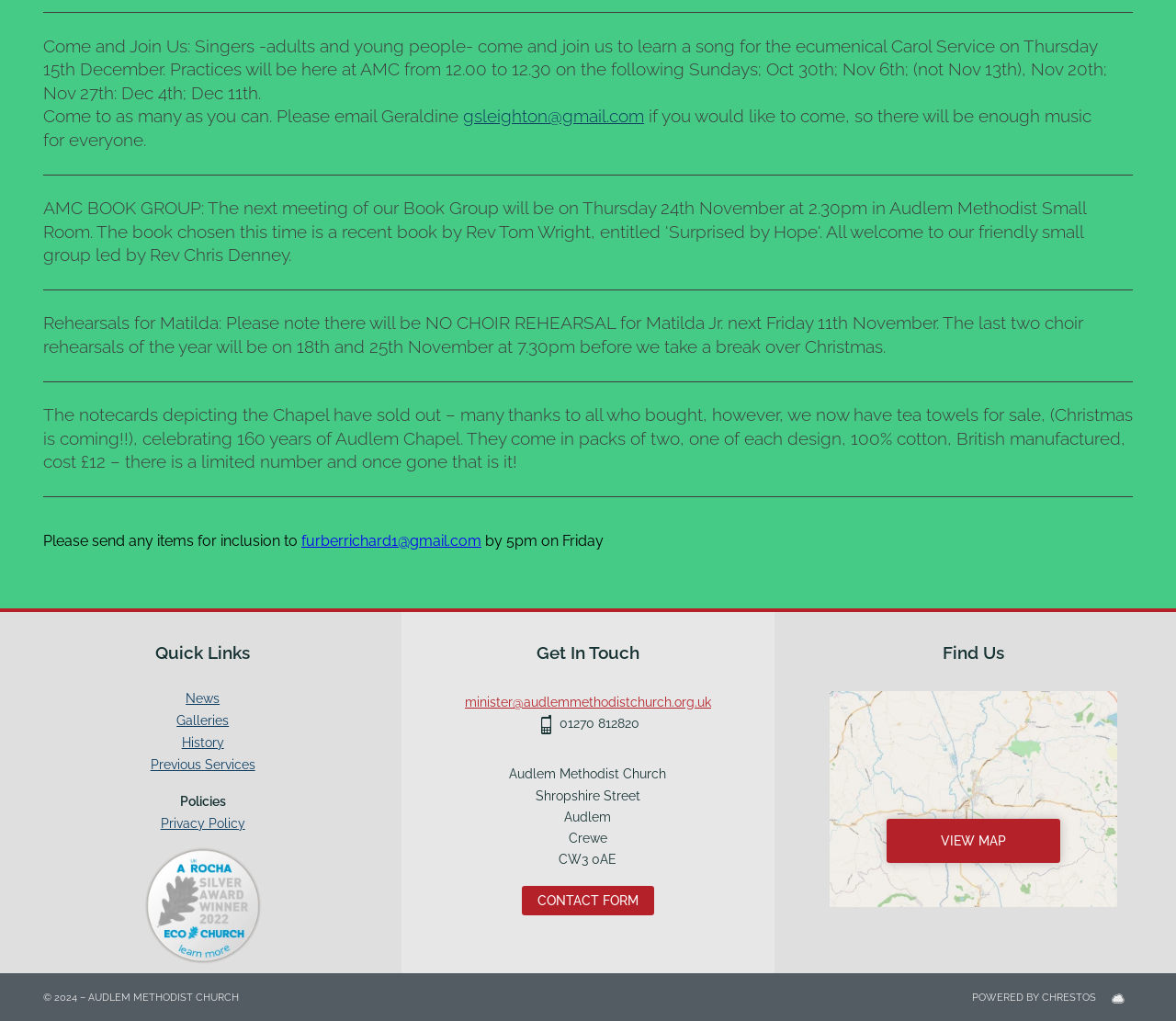Can you determine the bounding box coordinates of the area that needs to be clicked to fulfill the following instruction: "contact A Silver Lining Foundation"?

None